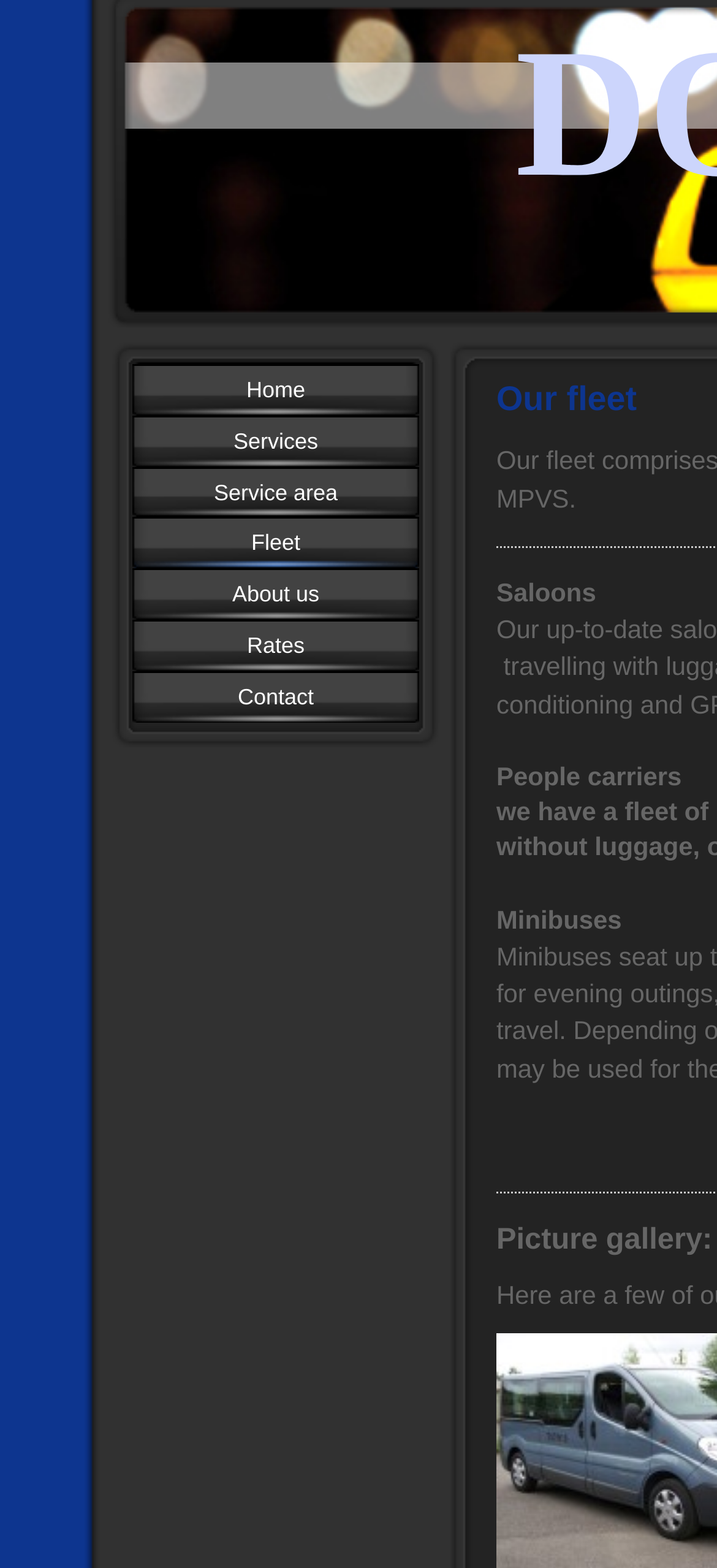What is the last link in the navigation menu?
Relying on the image, give a concise answer in one word or a brief phrase.

Contact